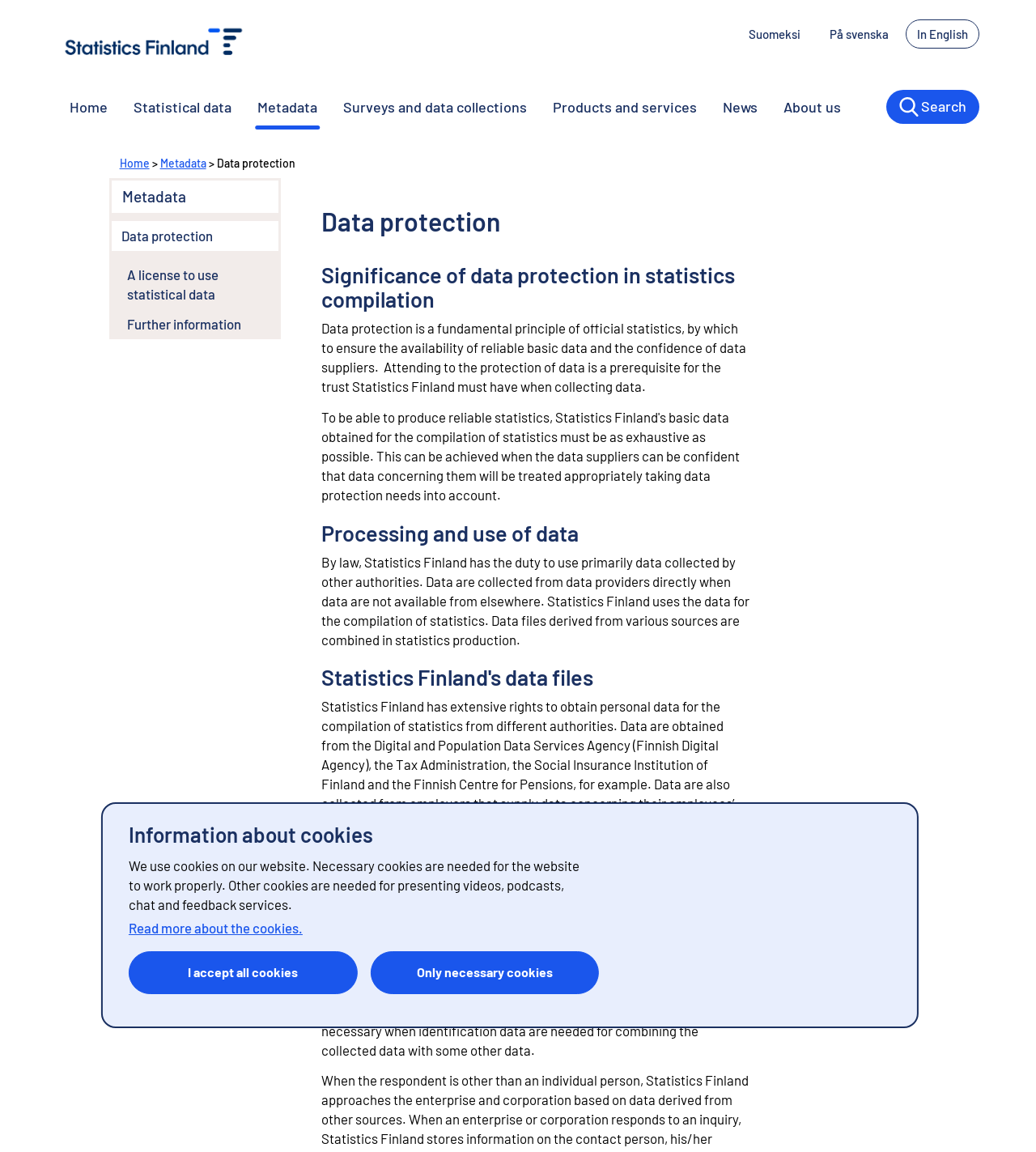Identify the bounding box coordinates of the element to click to follow this instruction: 'Click on the '← Previous Post' link'. Ensure the coordinates are four float values between 0 and 1, provided as [left, top, right, bottom].

None